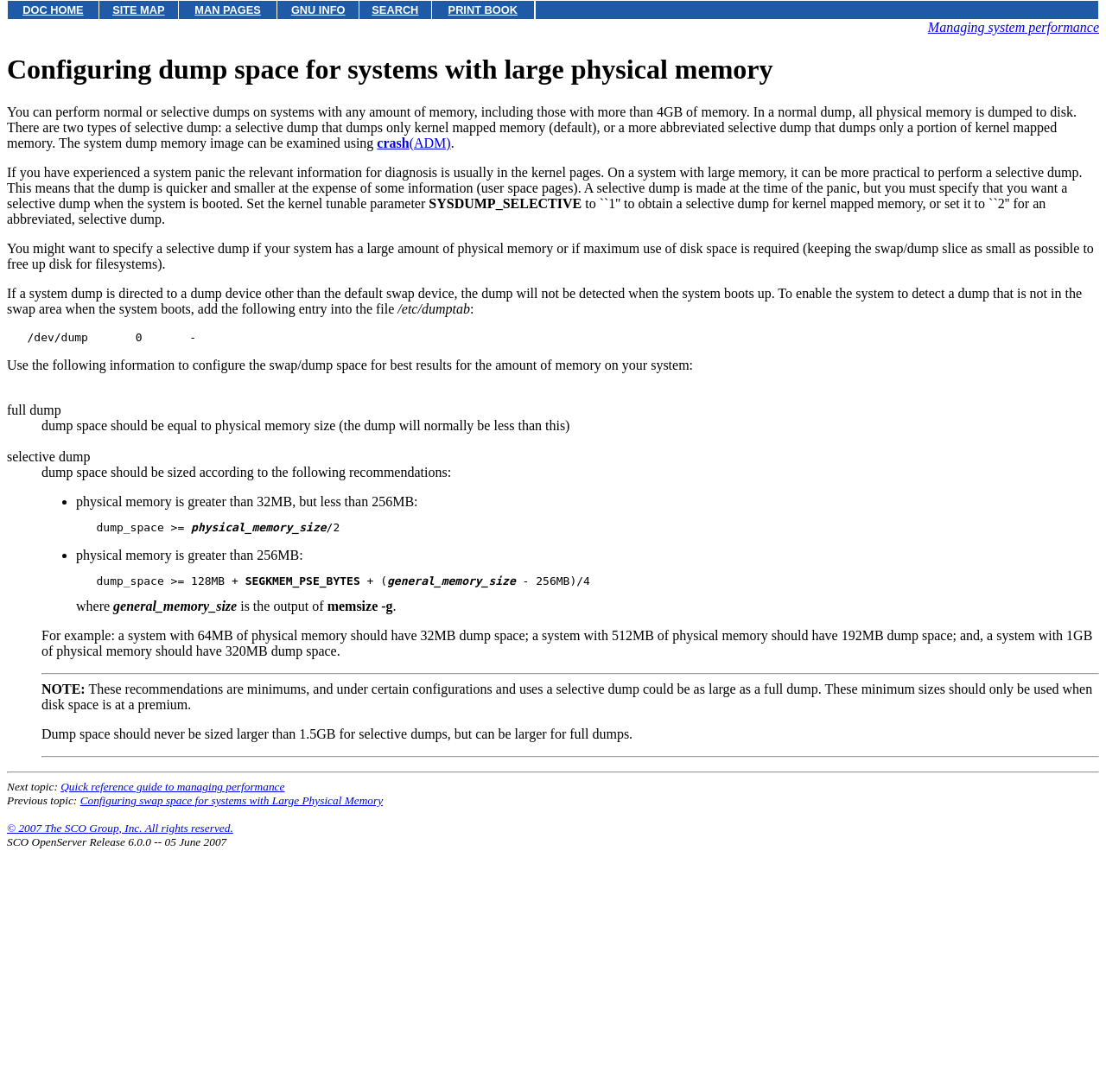Utilize the information from the image to answer the question in detail:
What is the maximum size of dump space for selective dumps?

According to the webpage, dump space should never be sized larger than 1.5GB for selective dumps, but it can be larger for full dumps.